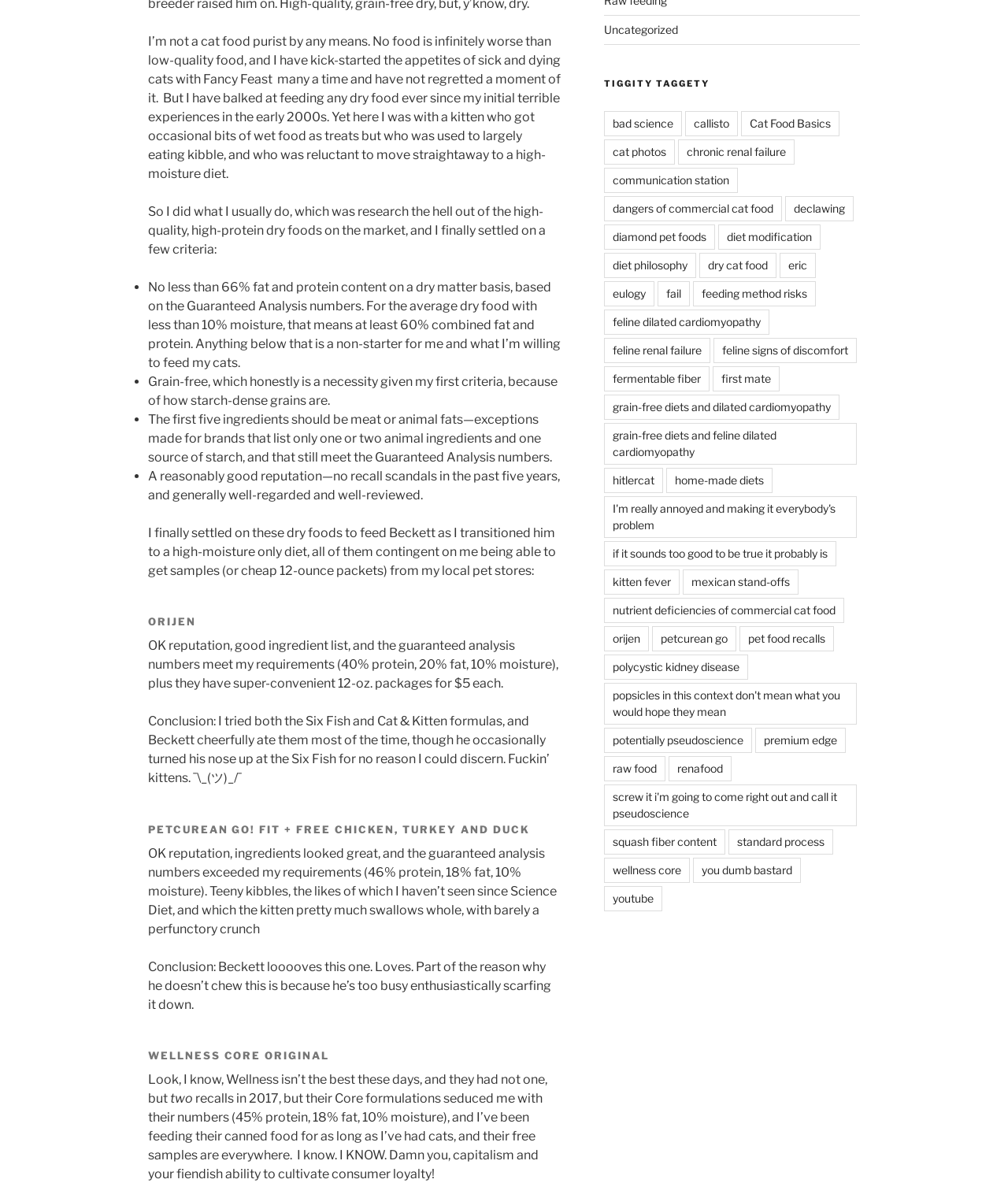Please provide a detailed answer to the question below by examining the image:
What is the moisture content of the dry foods mentioned?

The author mentions that the dry foods they researched and tried for Beckett have a moisture content of 10%.